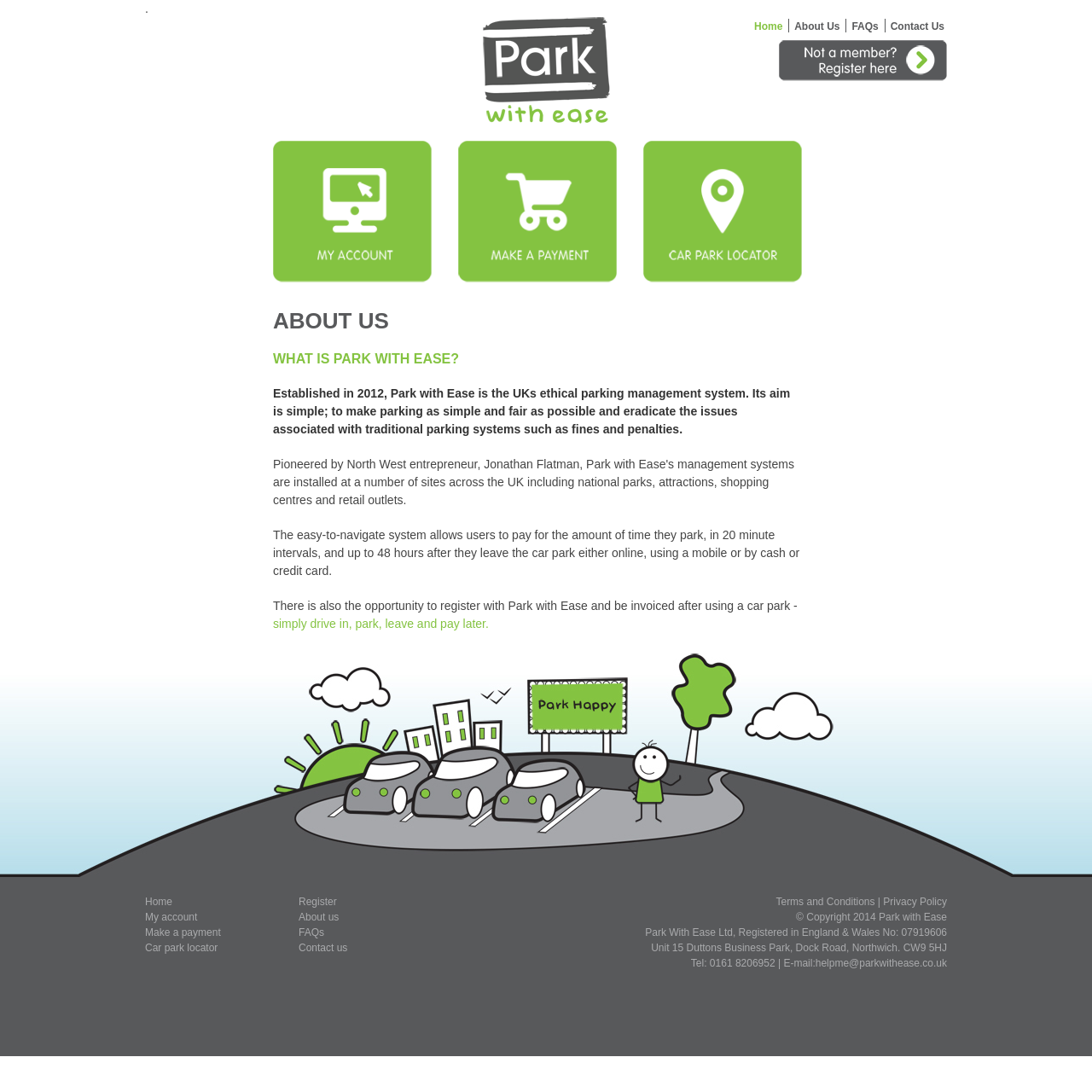Locate the bounding box coordinates of the element's region that should be clicked to carry out the following instruction: "Click on the 'Register' link". The coordinates need to be four float numbers between 0 and 1, i.e., [left, top, right, bottom].

[0.273, 0.82, 0.308, 0.831]